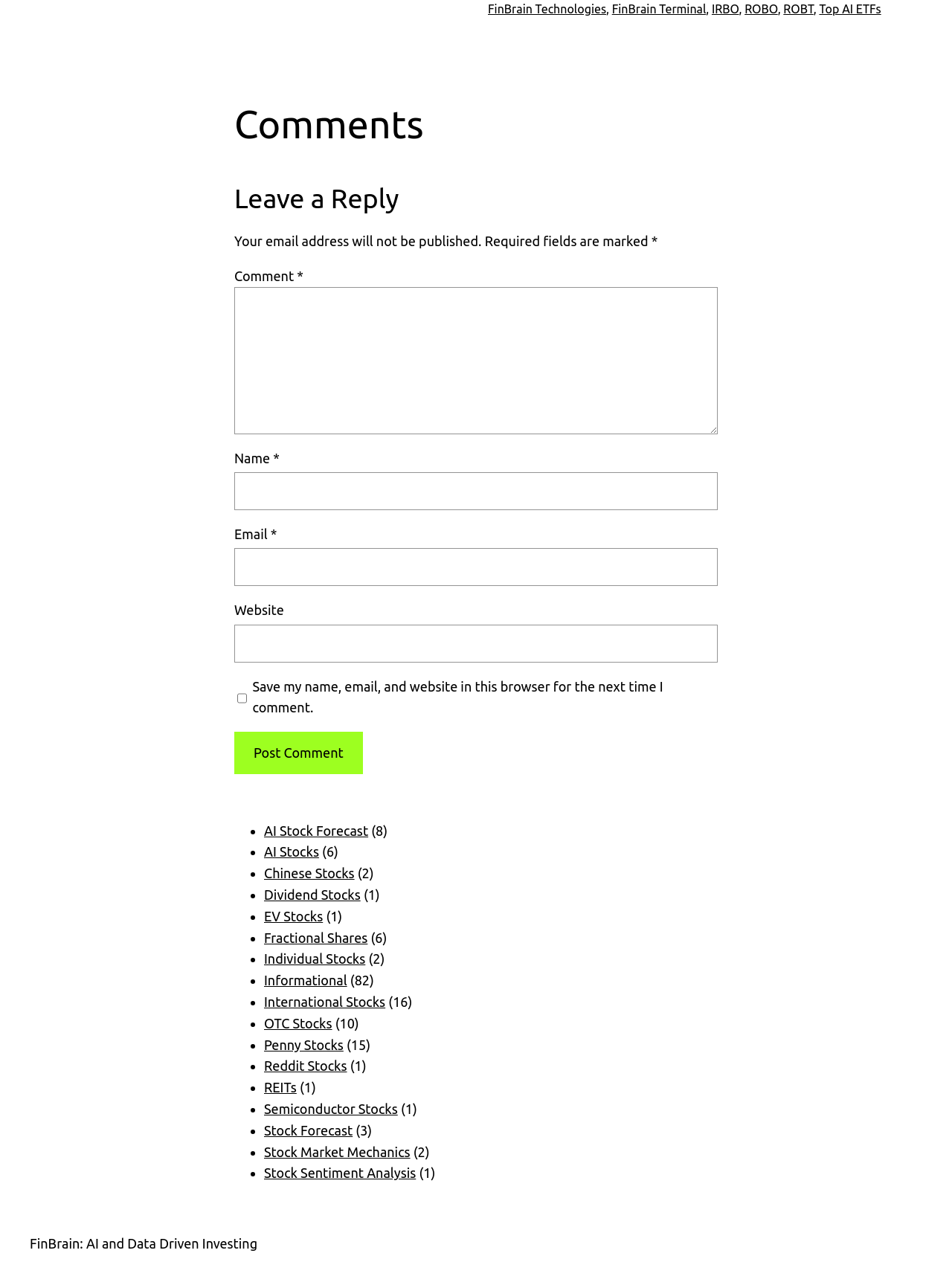How many links are there in the webpage?
By examining the image, provide a one-word or phrase answer.

43